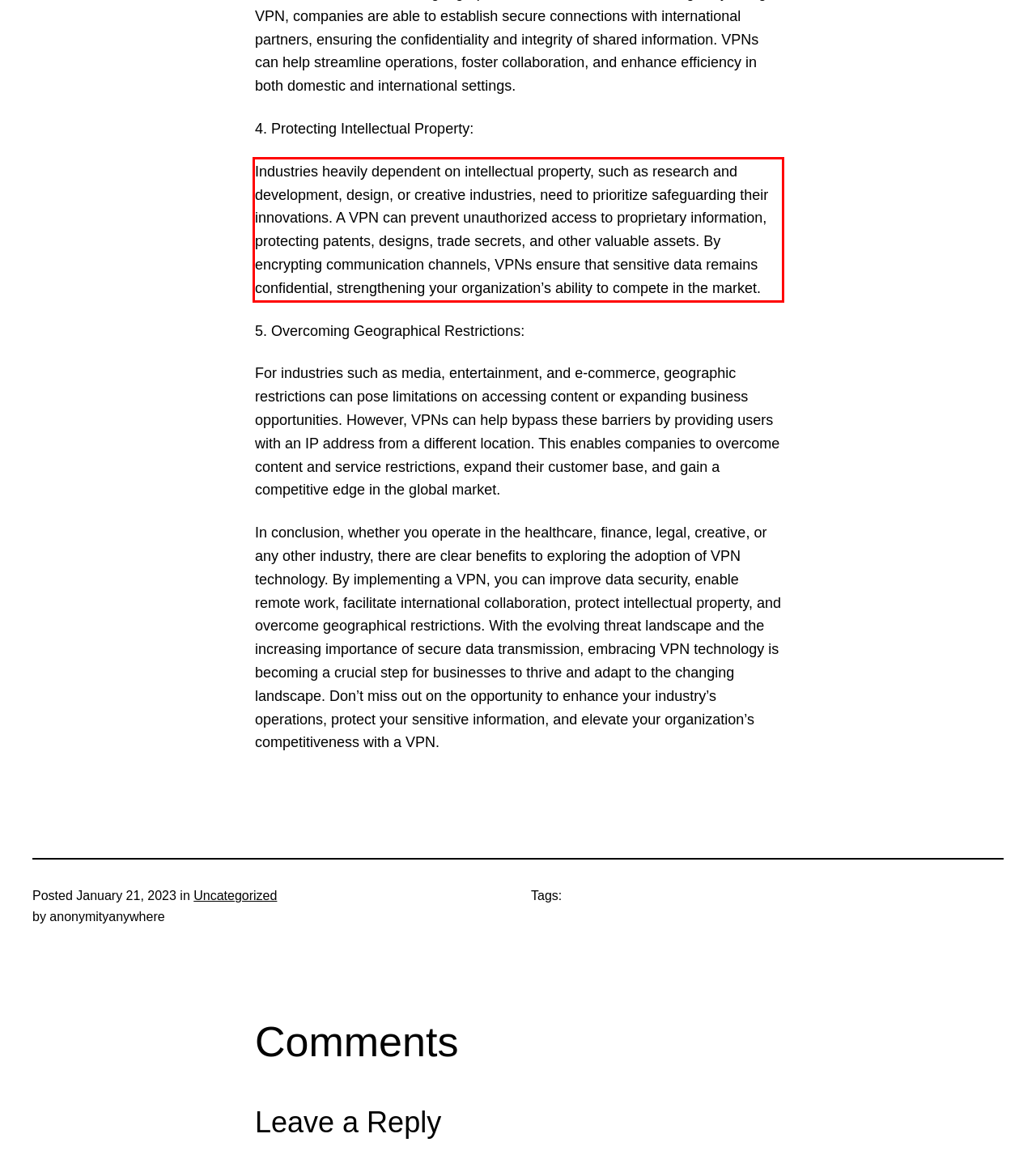You are provided with a webpage screenshot that includes a red rectangle bounding box. Extract the text content from within the bounding box using OCR.

Industries heavily dependent on intellectual property, such as research and development, design, or creative industries, need to prioritize safeguarding their innovations. A VPN can prevent unauthorized access to proprietary information, protecting patents, designs, trade secrets, and other valuable assets. By encrypting communication channels, VPNs ensure that sensitive data remains confidential, strengthening your organization’s ability to compete in the market.